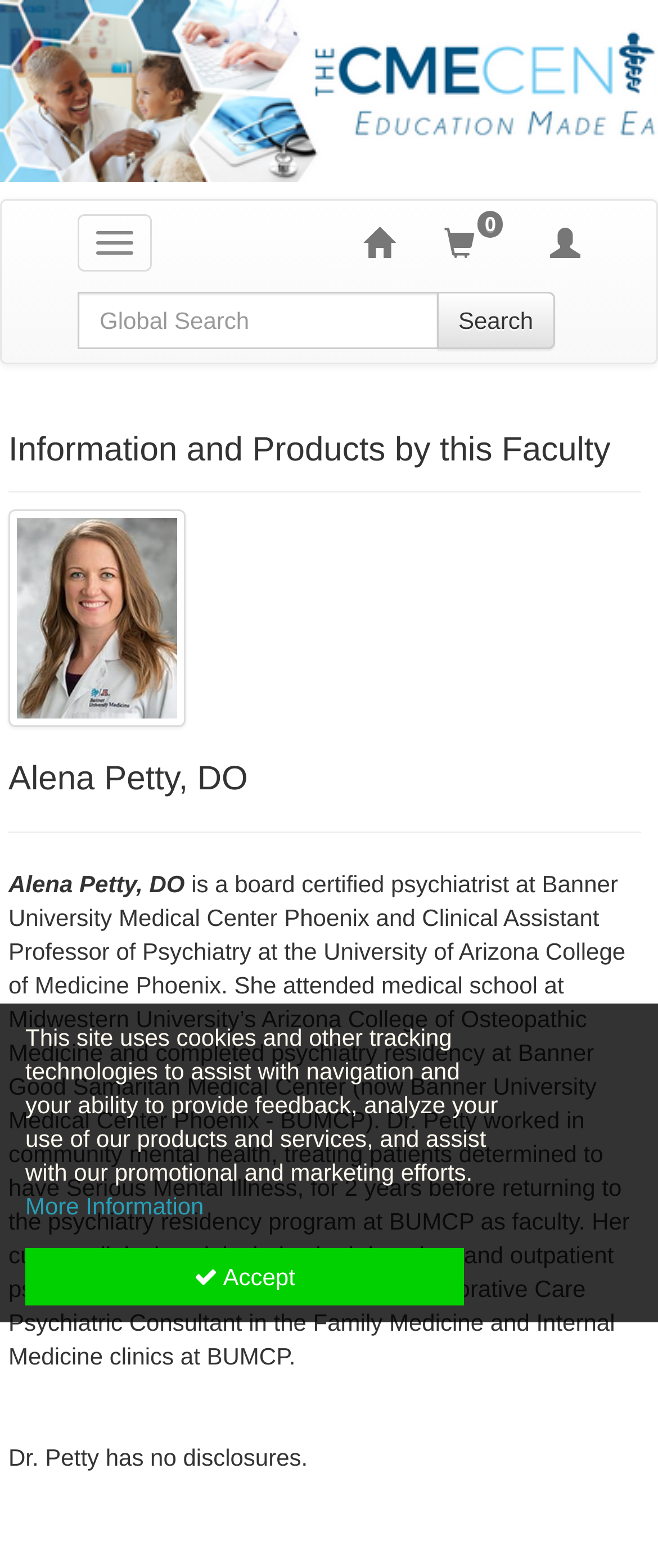Respond to the question with just a single word or phrase: 
What is Alena Petty's profession?

Psychiatrist